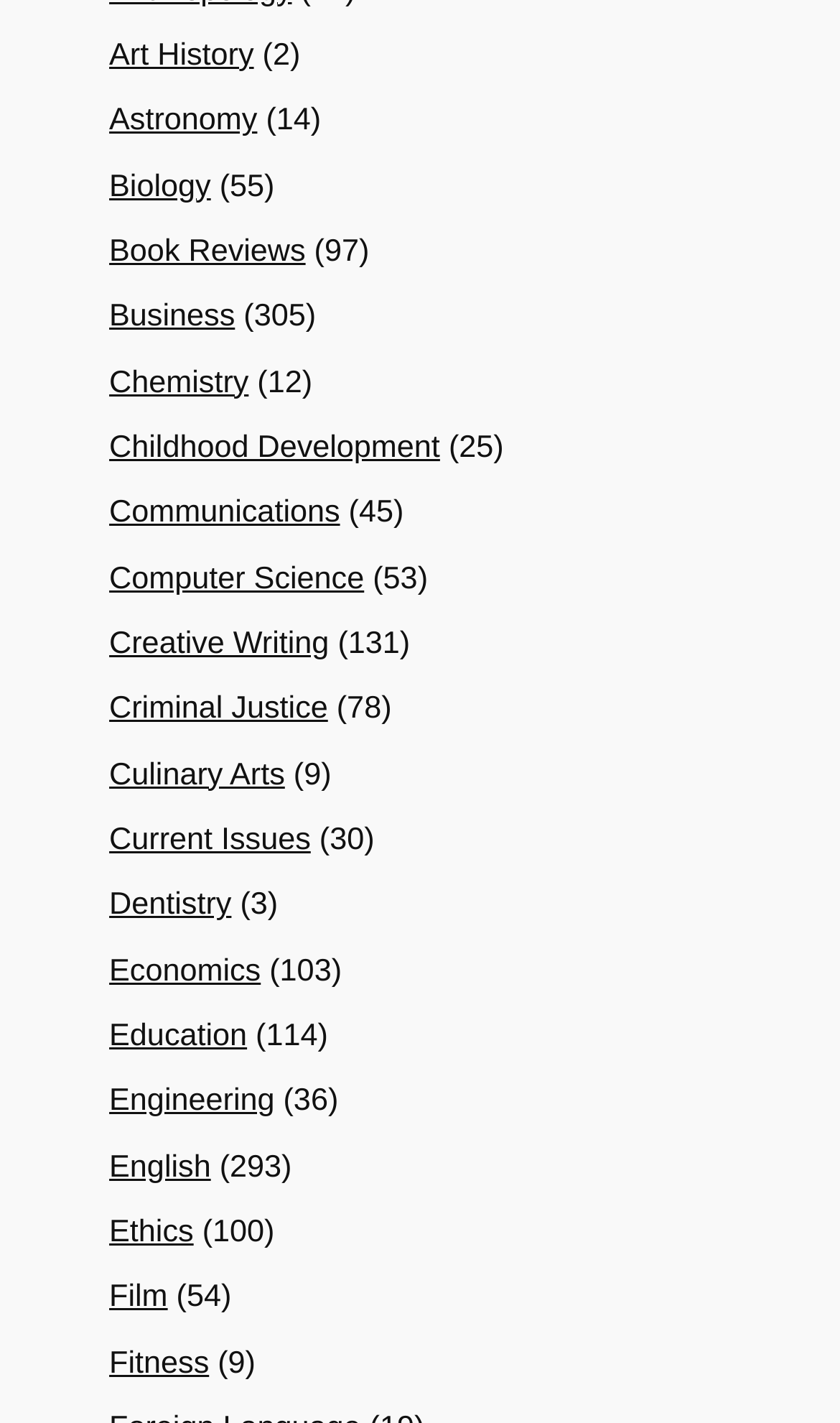Pinpoint the bounding box coordinates for the area that should be clicked to perform the following instruction: "Read Book Reviews".

[0.13, 0.165, 0.364, 0.189]